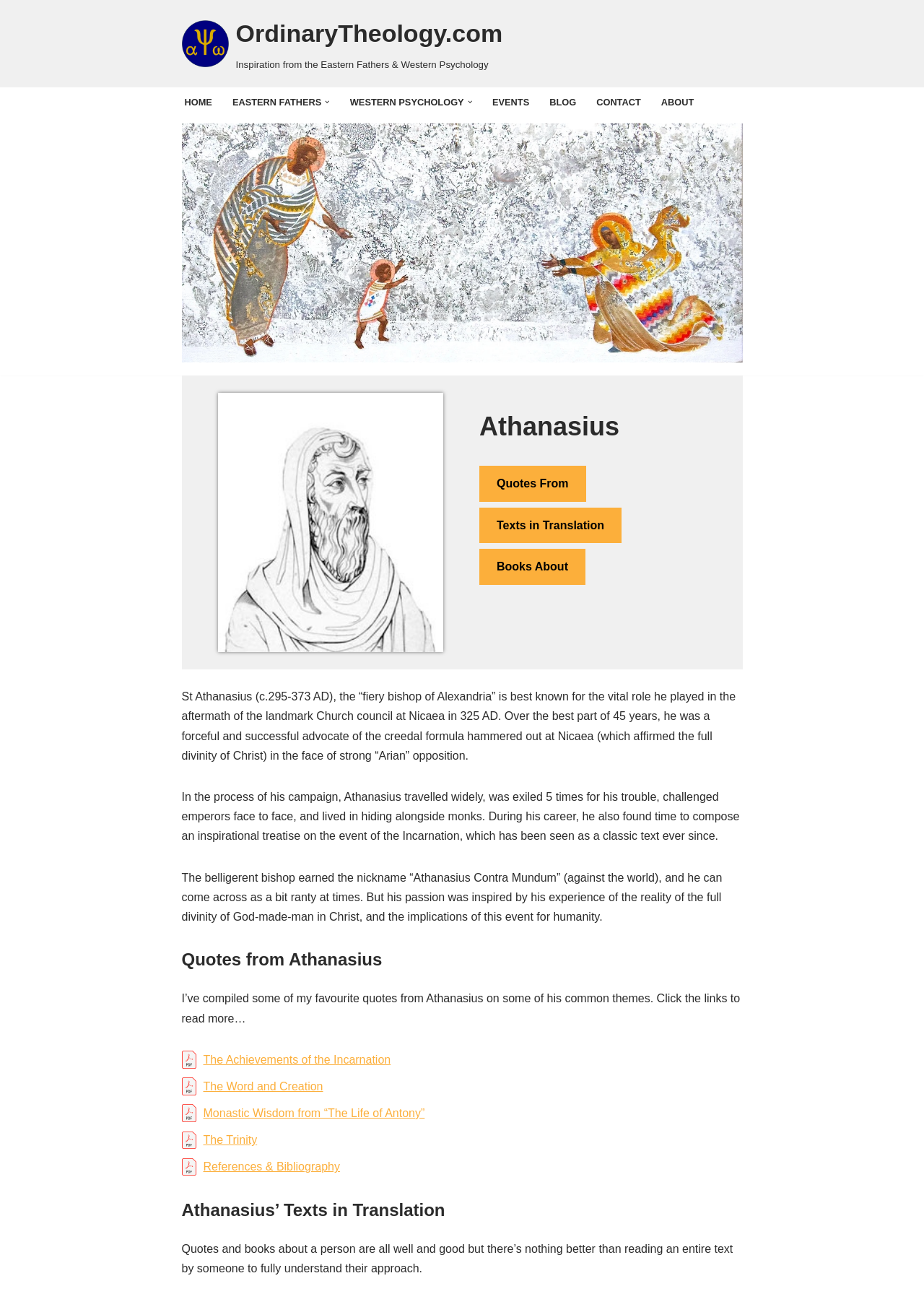Show the bounding box coordinates of the region that should be clicked to follow the instruction: "View the 'The Achievements of the Incarnation' quote."

[0.22, 0.814, 0.423, 0.823]